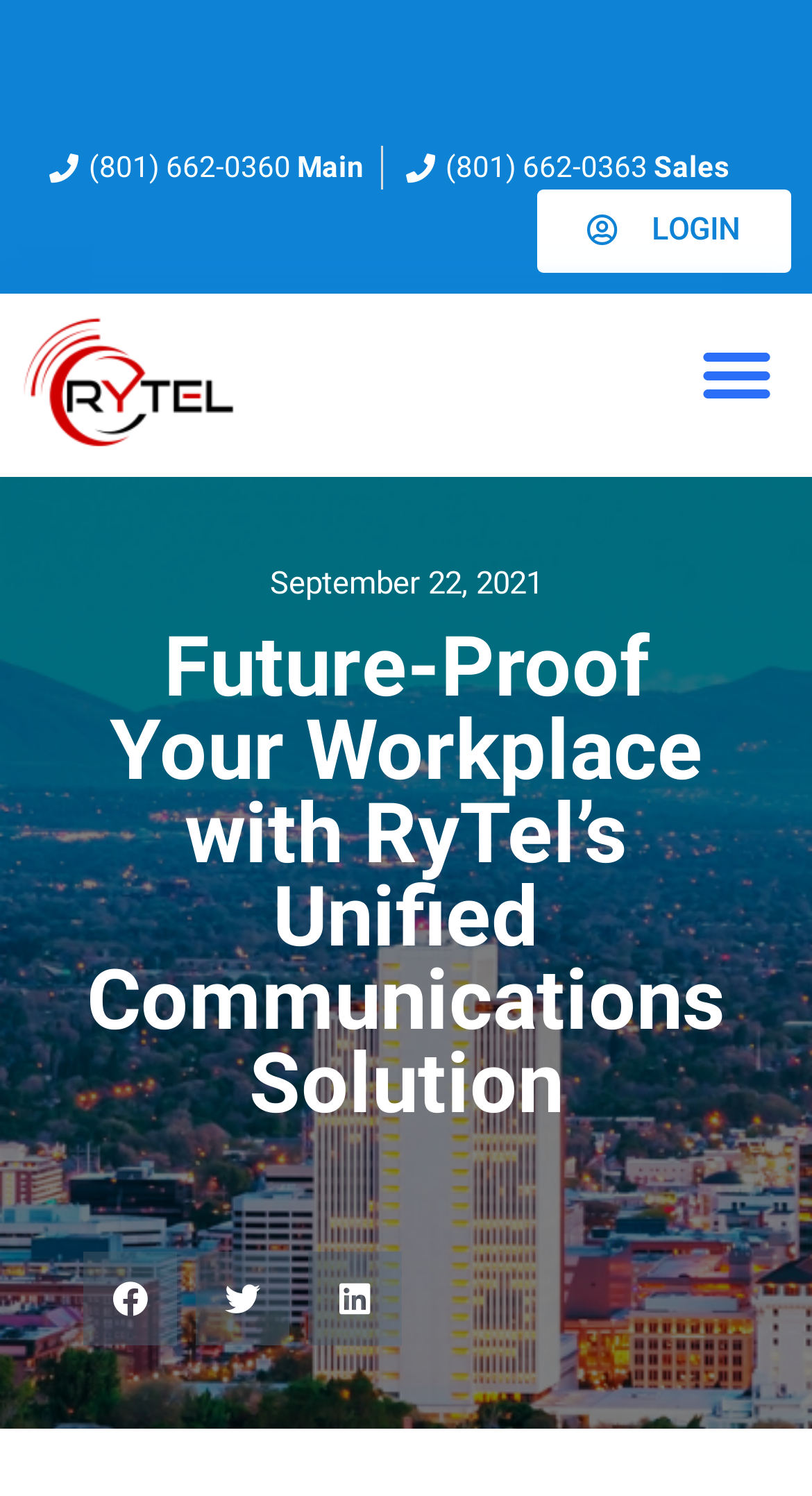Determine the bounding box coordinates for the clickable element required to fulfill the instruction: "Log in to the account". Provide the coordinates as four float numbers between 0 and 1, i.e., [left, top, right, bottom].

[0.662, 0.127, 0.974, 0.182]